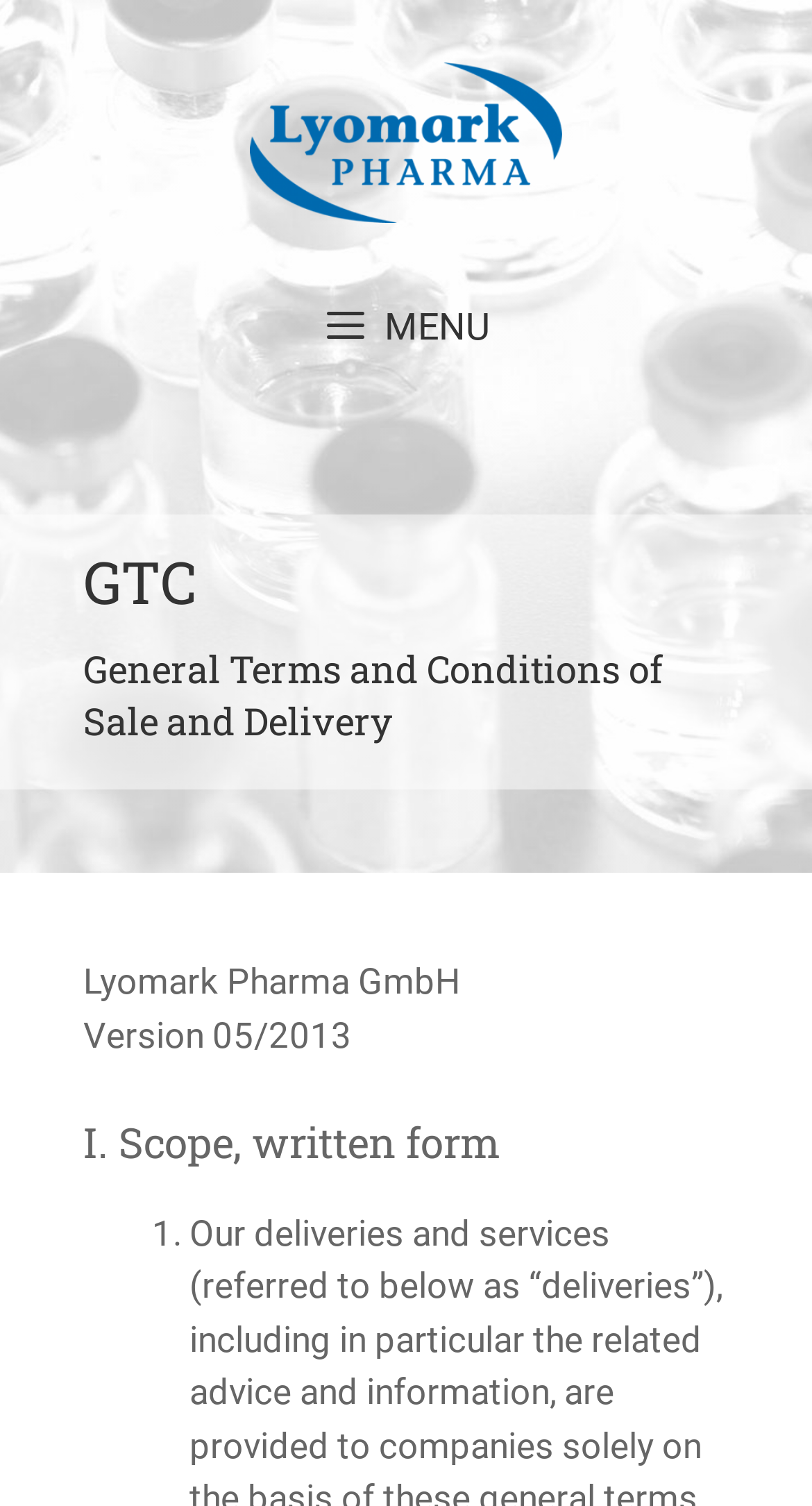Determine the bounding box coordinates for the HTML element described here: "MENU".

[0.103, 0.176, 0.897, 0.259]